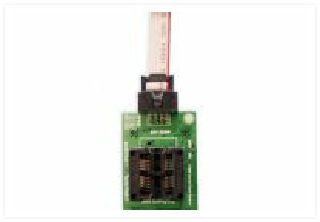Offer a comprehensive description of the image.

This image showcases the **BBF-D8W Backup Boot Flash Module**, which features dual SO8W (207mil) sockets. The module is designed for efficiently managing backup serial flash memory, enabling the application controller to operate seamlessly on two backup SPI Flash devices instead of relying solely on the main serial flash components soldered on the board. 

In the image, the module is displayed prominently, highlighting its green circuit board and the dual sockets at the bottom, which facilitate easy connection of the backup flash components. At the top of the module, there is a cable output designed for interfacing with an application, demonstrating the tool's practicality for developers needing to update or modify flash memory. This device is particularly useful for troubleshooting and booting failing computers, as well as providing flexibility in code trials and updates.